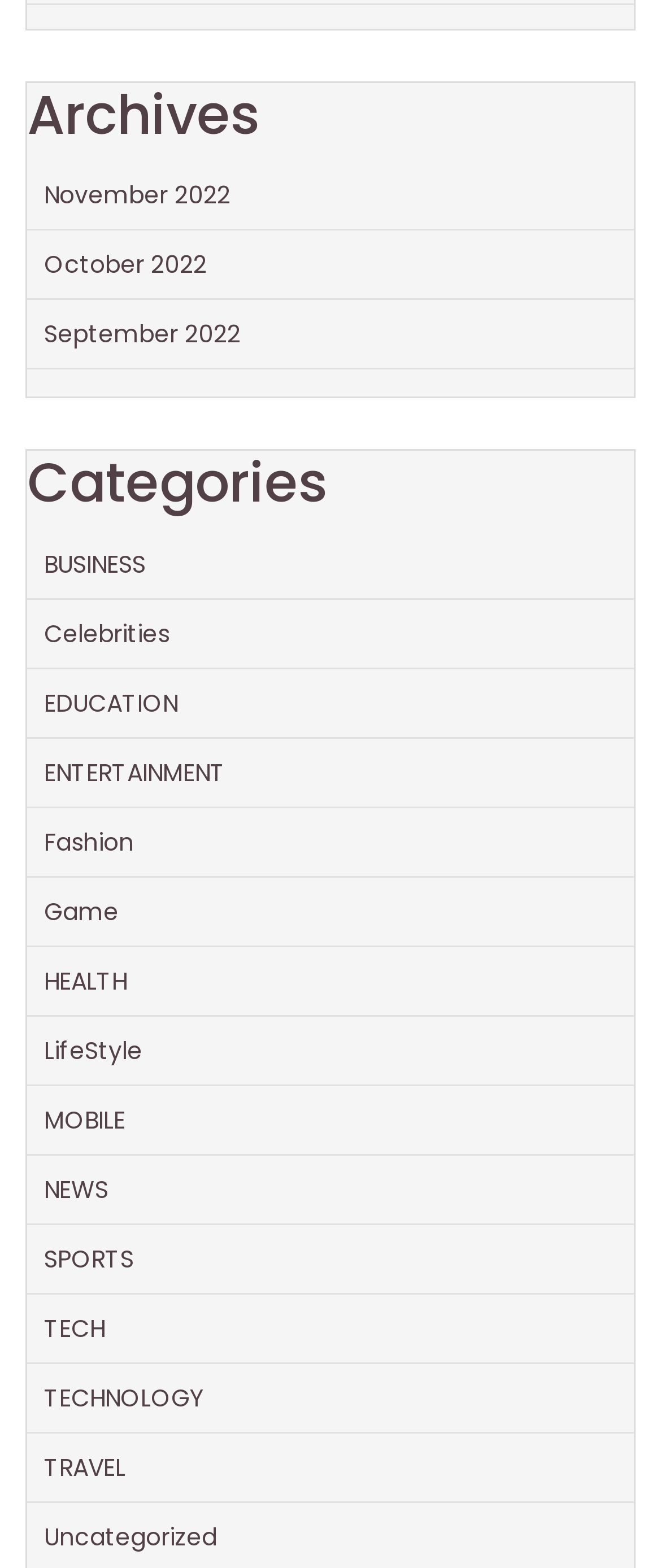Please determine the bounding box coordinates for the element that should be clicked to follow these instructions: "Explore TECHNOLOGY articles".

[0.067, 0.88, 0.31, 0.902]